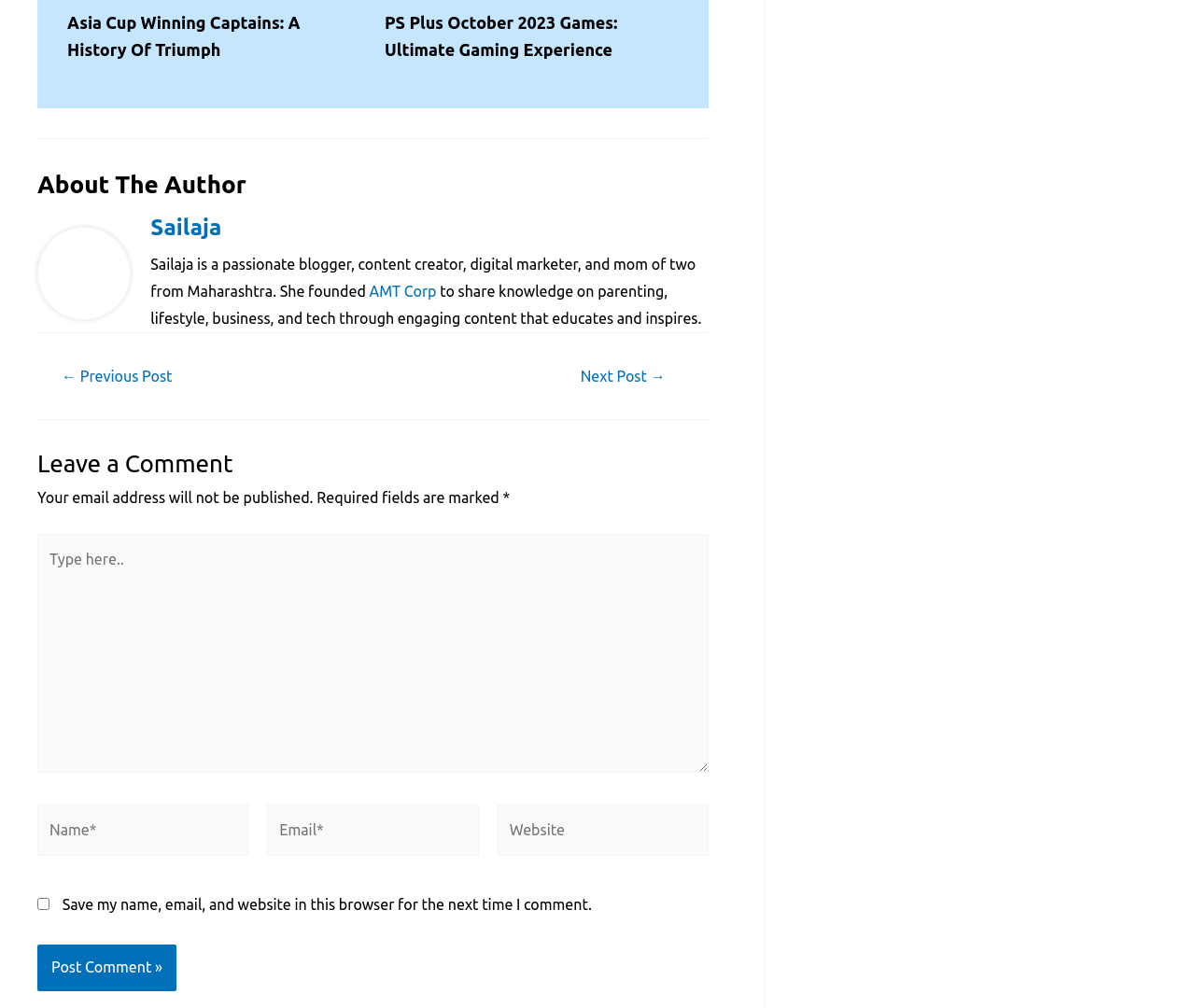Is the checkbox in the comment section checked by default?
Refer to the image and provide a thorough answer to the question.

I looked at the checkbox element with the text 'Save my name, email, and website in this browser for the next time I comment.' and found that its 'checked' property is set to 'false', which means it is not checked by default.